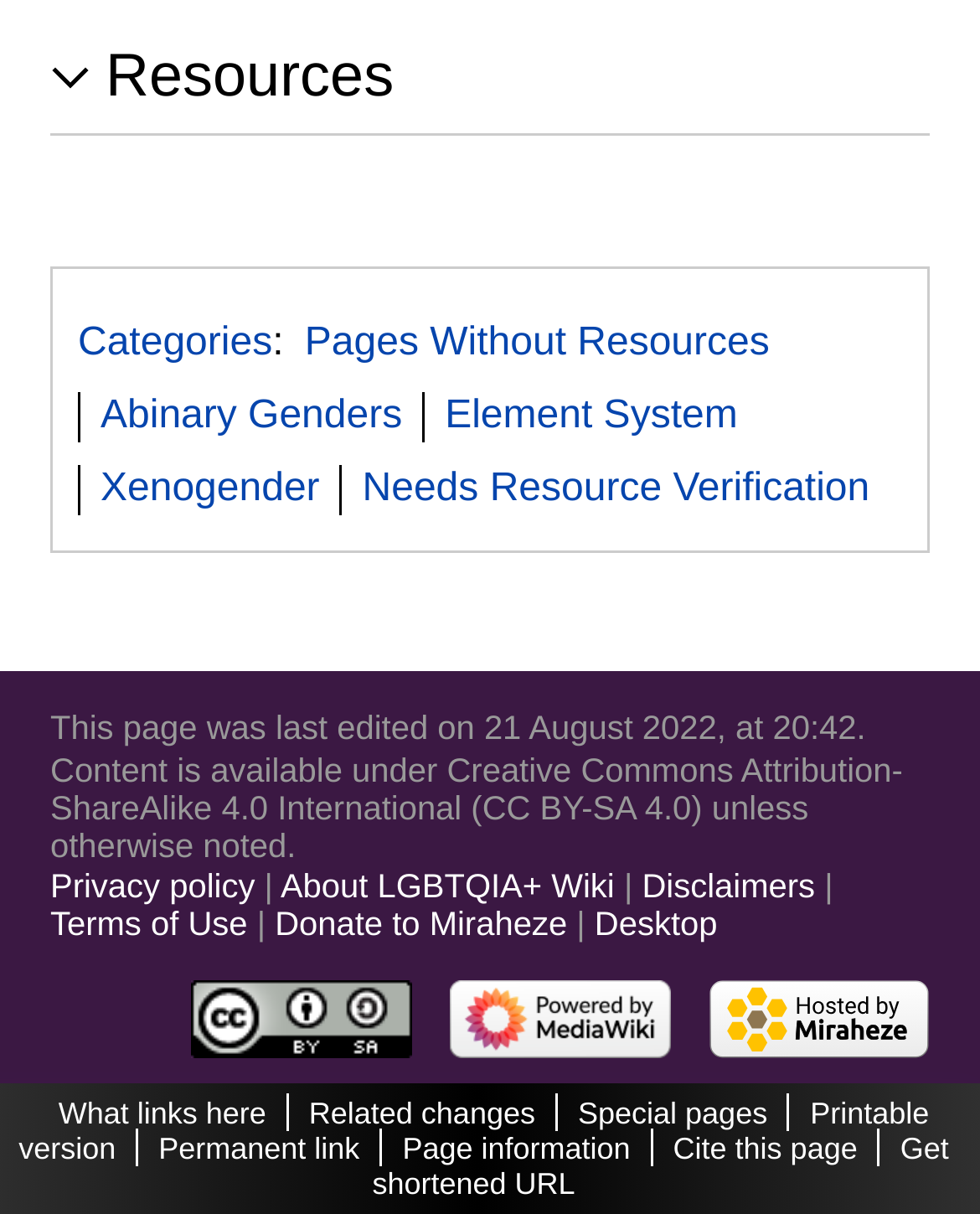Highlight the bounding box coordinates of the region I should click on to meet the following instruction: "Check Privacy policy".

[0.051, 0.715, 0.26, 0.746]